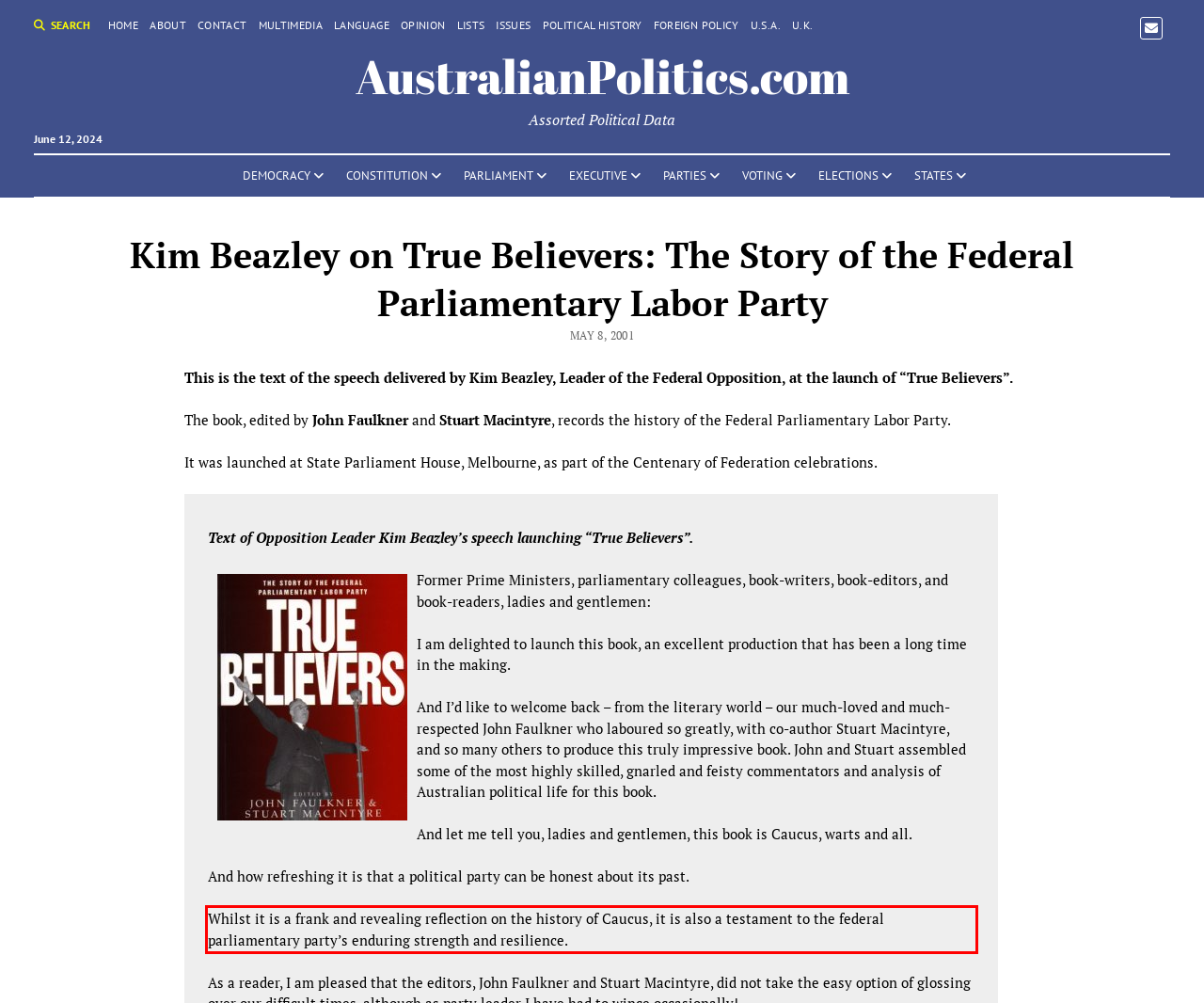With the provided screenshot of a webpage, locate the red bounding box and perform OCR to extract the text content inside it.

Whilst it is a frank and revealing reflection on the history of Caucus, it is also a testament to the federal parliamentary party’s enduring strength and resilience.